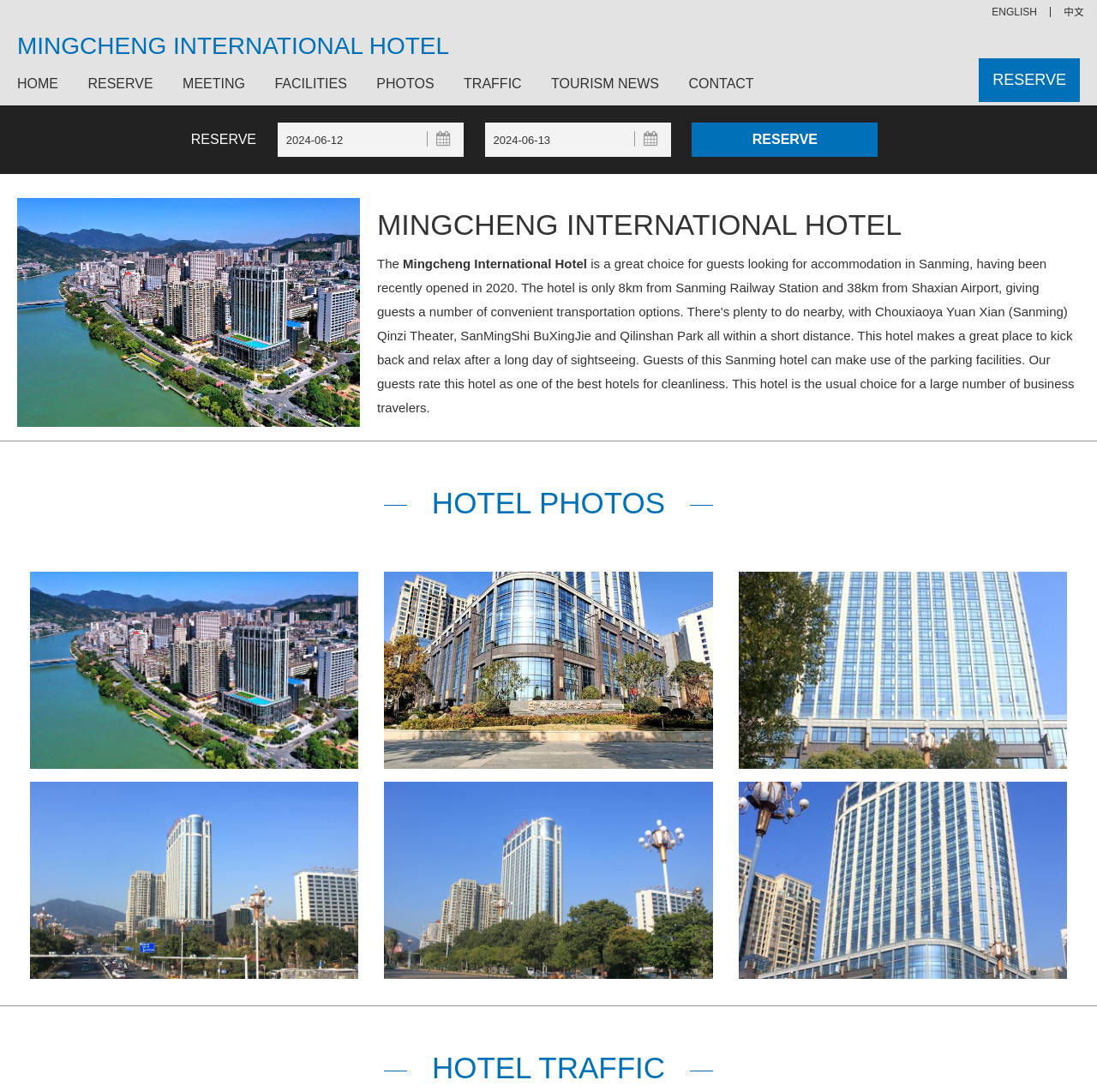Please identify the bounding box coordinates of the clickable element to fulfill the following instruction: "Check in". The coordinates should be four float numbers between 0 and 1, i.e., [left, top, right, bottom].

[0.253, 0.112, 0.422, 0.144]